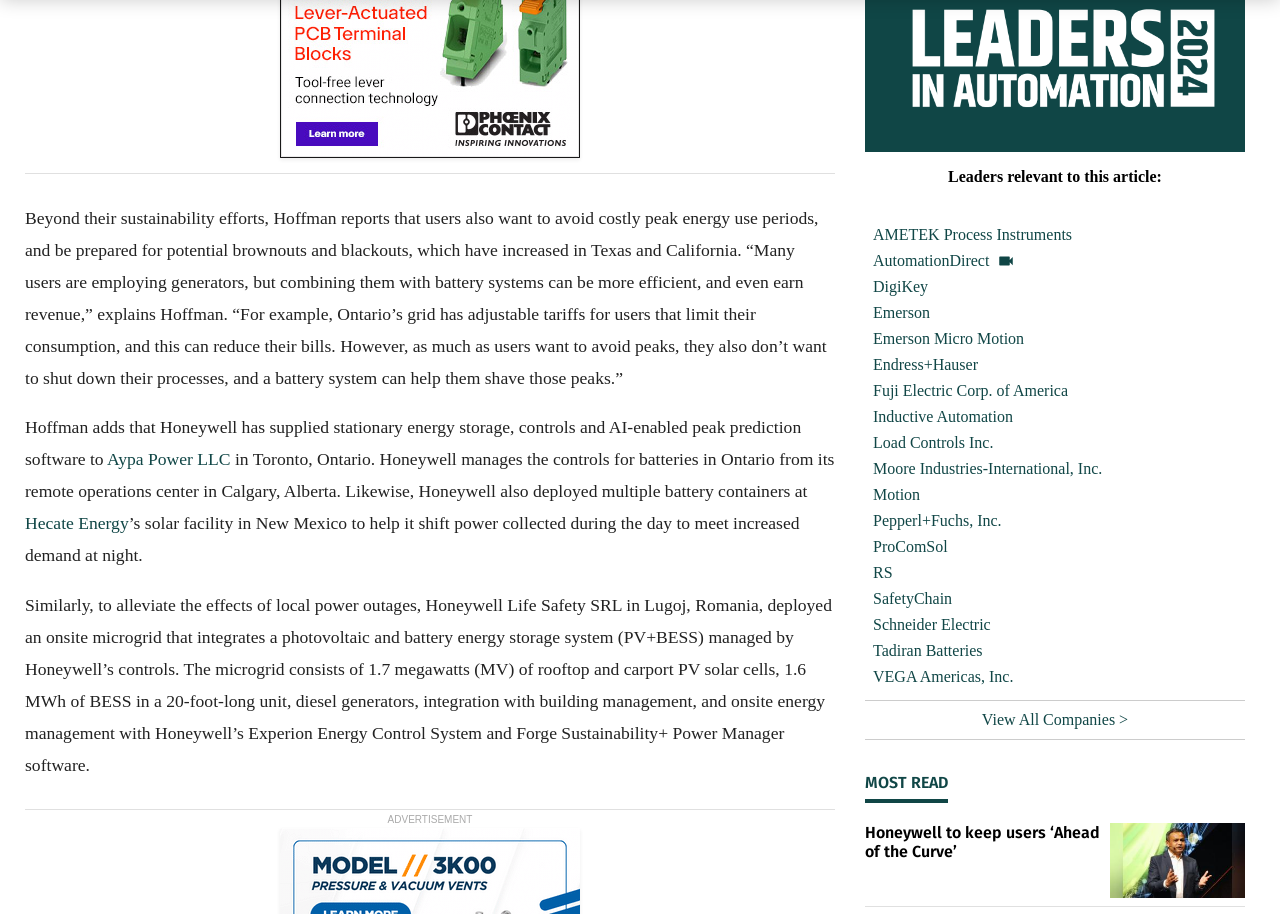How many links are there in the 'Leaders' section?
Answer the question with a single word or phrase, referring to the image.

20